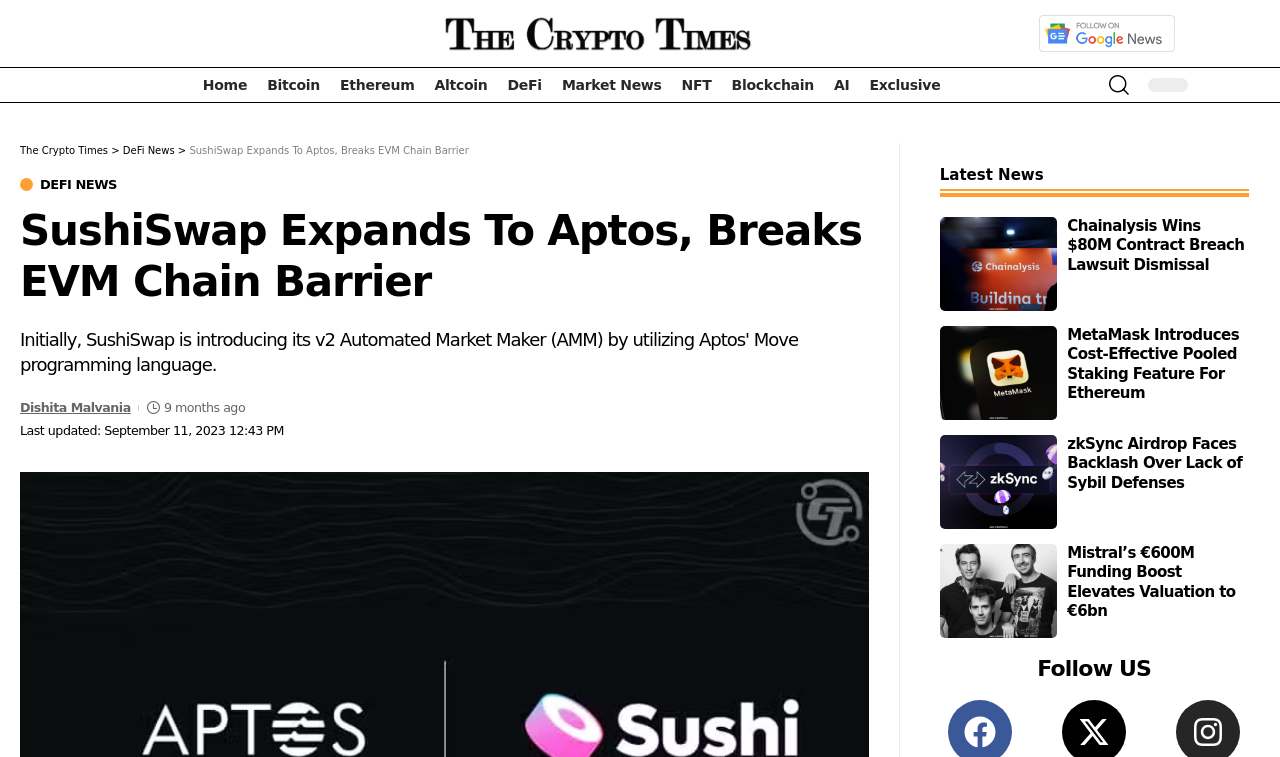What social media platforms can you follow The Crypto Times on? Refer to the image and provide a one-word or short phrase answer.

Facebook, Twitter, Instagram